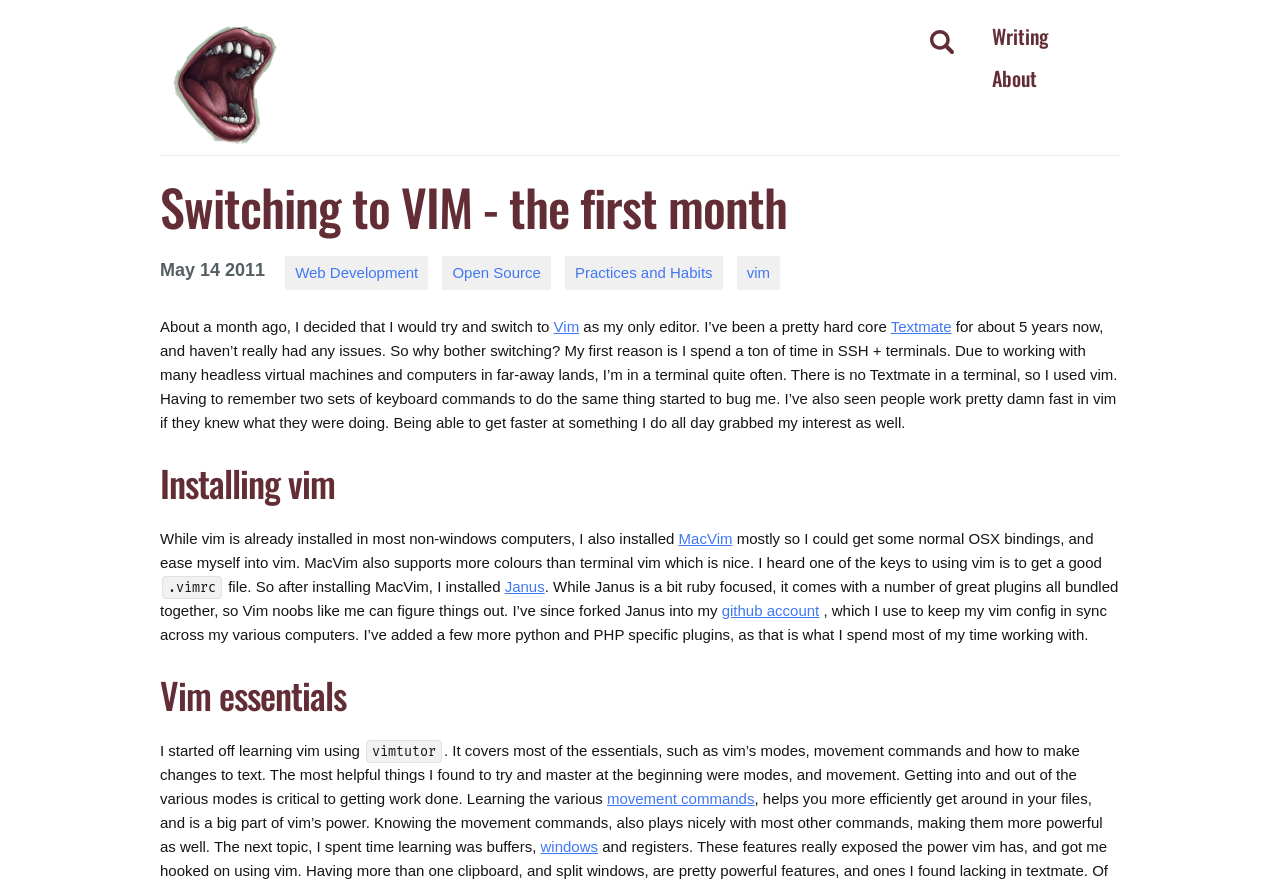What is the author's approach to learning Vim?
Refer to the image and give a detailed answer to the query.

The author started off learning Vim using vimtutor, which covers most of the essentials, such as Vim's modes, movement commands, and how to make changes to text.